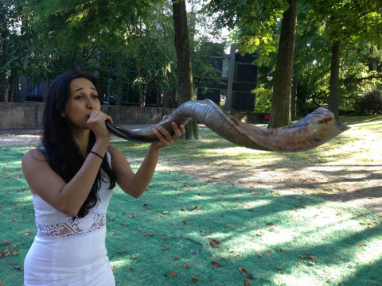Offer a detailed narrative of the scene depicted in the image.

The image depicts a young woman dressed in a white outfit, standing outdoors in a lush, green setting. She is blowing into a shofar, a traditional Jewish musical instrument made from a ram's horn, often used during religious ceremonies such as Rosh Hashanah and Yom Kippur. The scene is vibrant, with sunlight filtering through the trees, creating a serene and spiritual atmosphere. This moment captures the essence of Jewish cultural practices and community gatherings, emphasizing connections to tradition and identity. The background features trees and blurred outlines of buildings, hinting at a campus or communal space where such practices might take place.